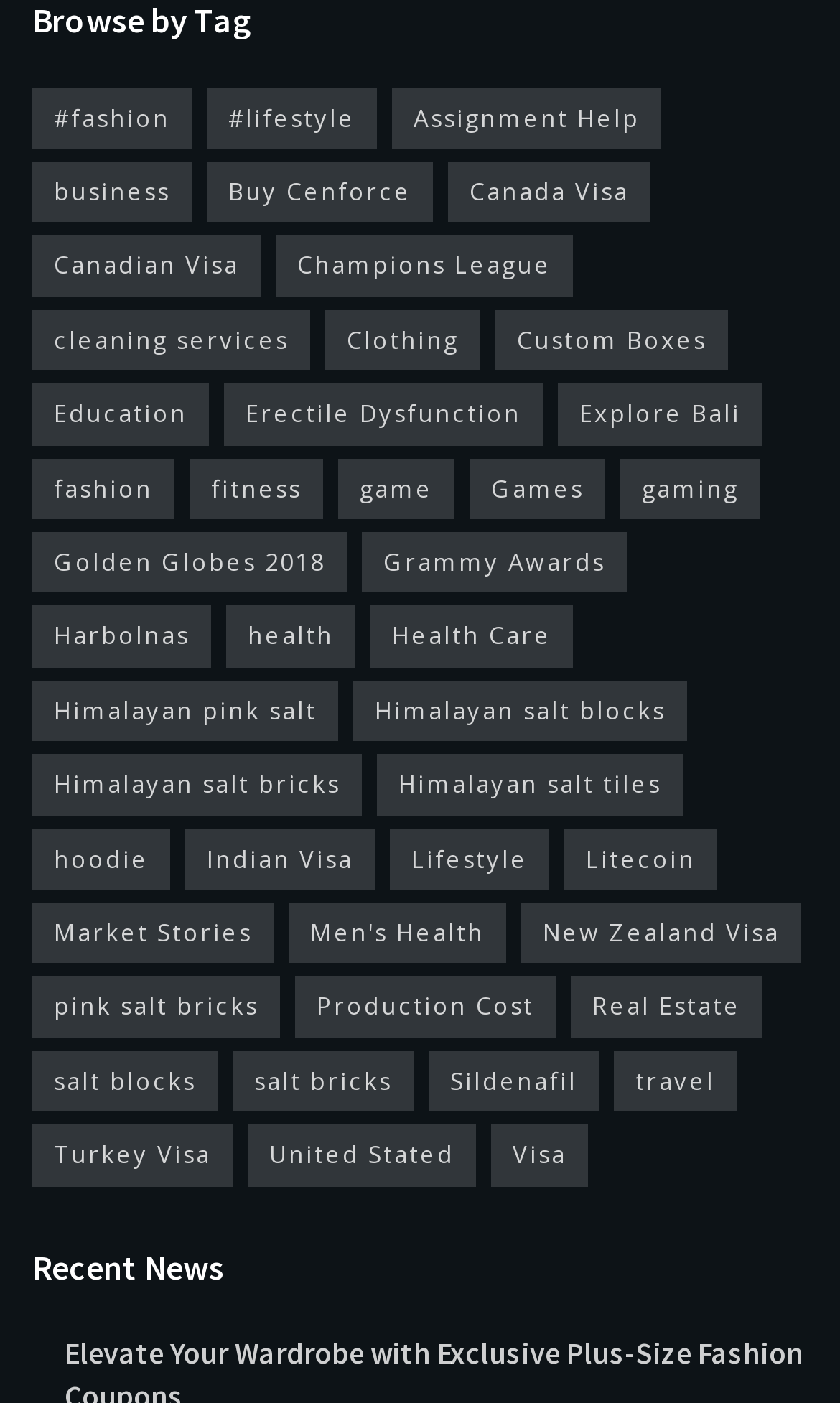Predict the bounding box coordinates of the UI element that matches this description: "fitness". The coordinates should be in the format [left, top, right, bottom] with each value between 0 and 1.

[0.226, 0.32, 0.385, 0.364]